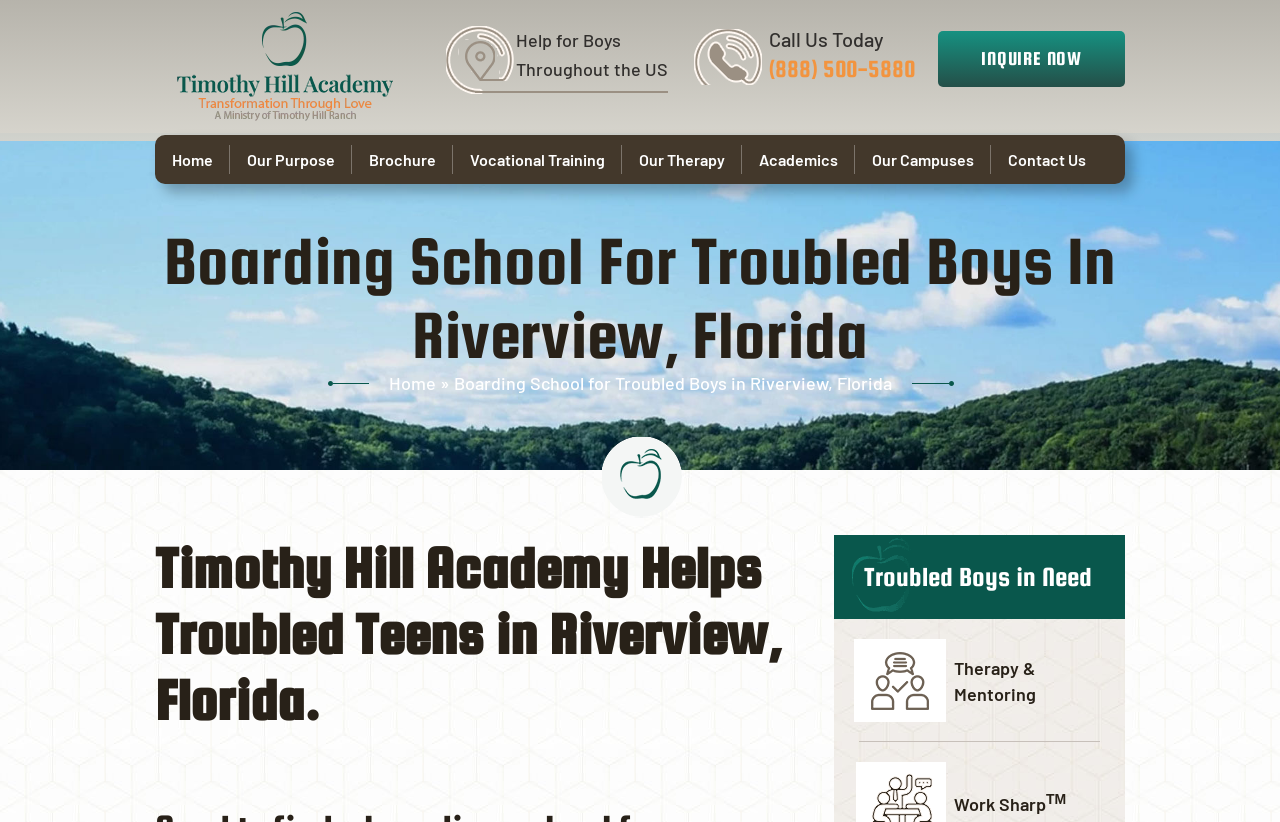Please identify the coordinates of the bounding box that should be clicked to fulfill this instruction: "Go to the 'Our Purpose' page".

[0.18, 0.164, 0.275, 0.224]